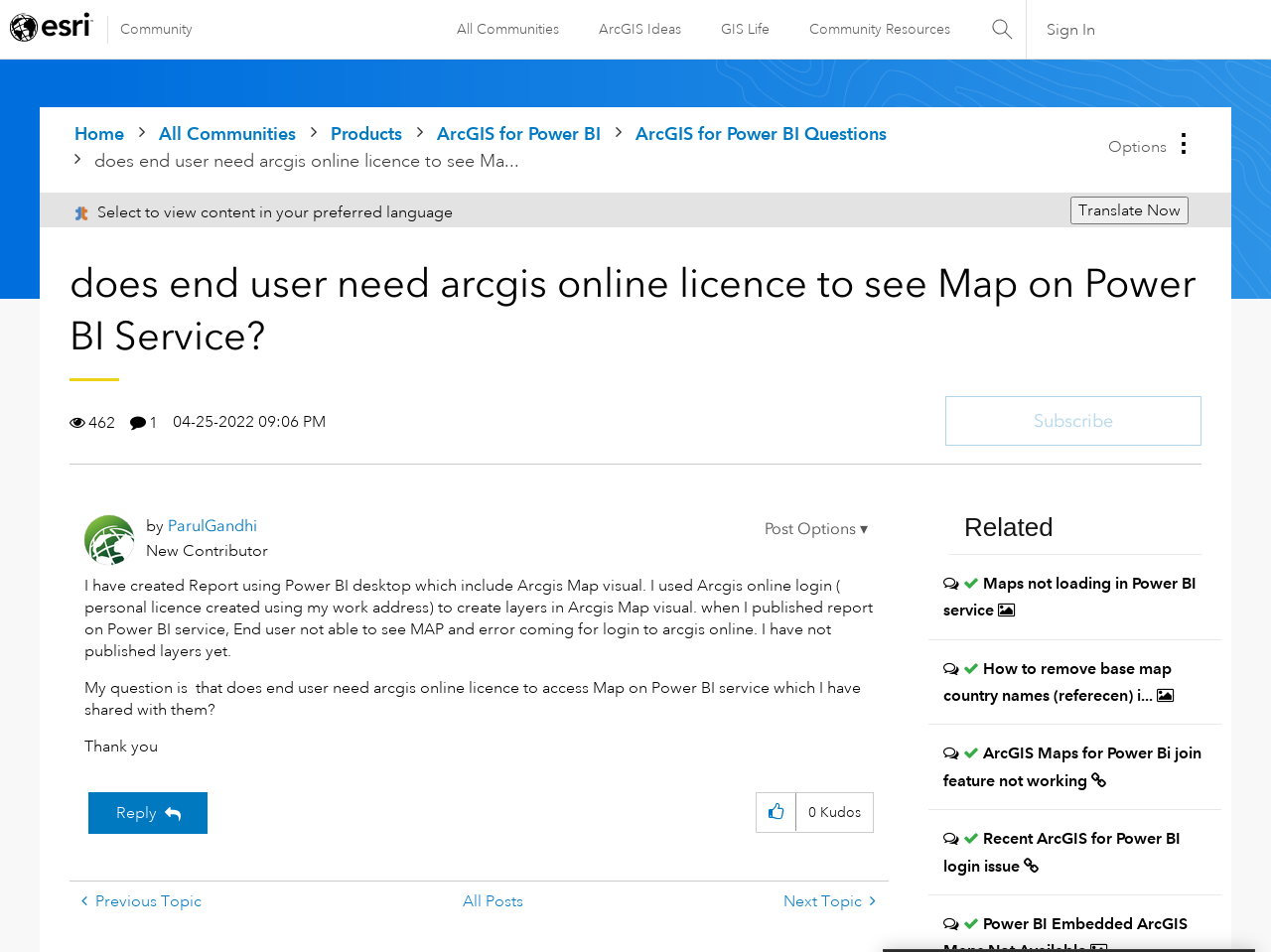Identify the bounding box coordinates for the region to click in order to carry out this instruction: "Translate Now". Provide the coordinates using four float numbers between 0 and 1, formatted as [left, top, right, bottom].

[0.842, 0.206, 0.935, 0.236]